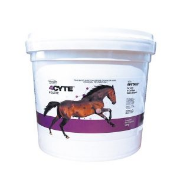Describe the image with as much detail as possible.

The image features a white container of "4CYTE Equine," a product designed for equine health. The bucket prominently displays a galloping horse, emphasizing its focus on improving performance and overall well-being in horses. The product is likely aimed at equestrians or horse owners looking to enhance their animal's vitality, particularly in competitive settings. The container's clean design and visual representation of a healthy horse suggest a commitment to quality and effective equine care.